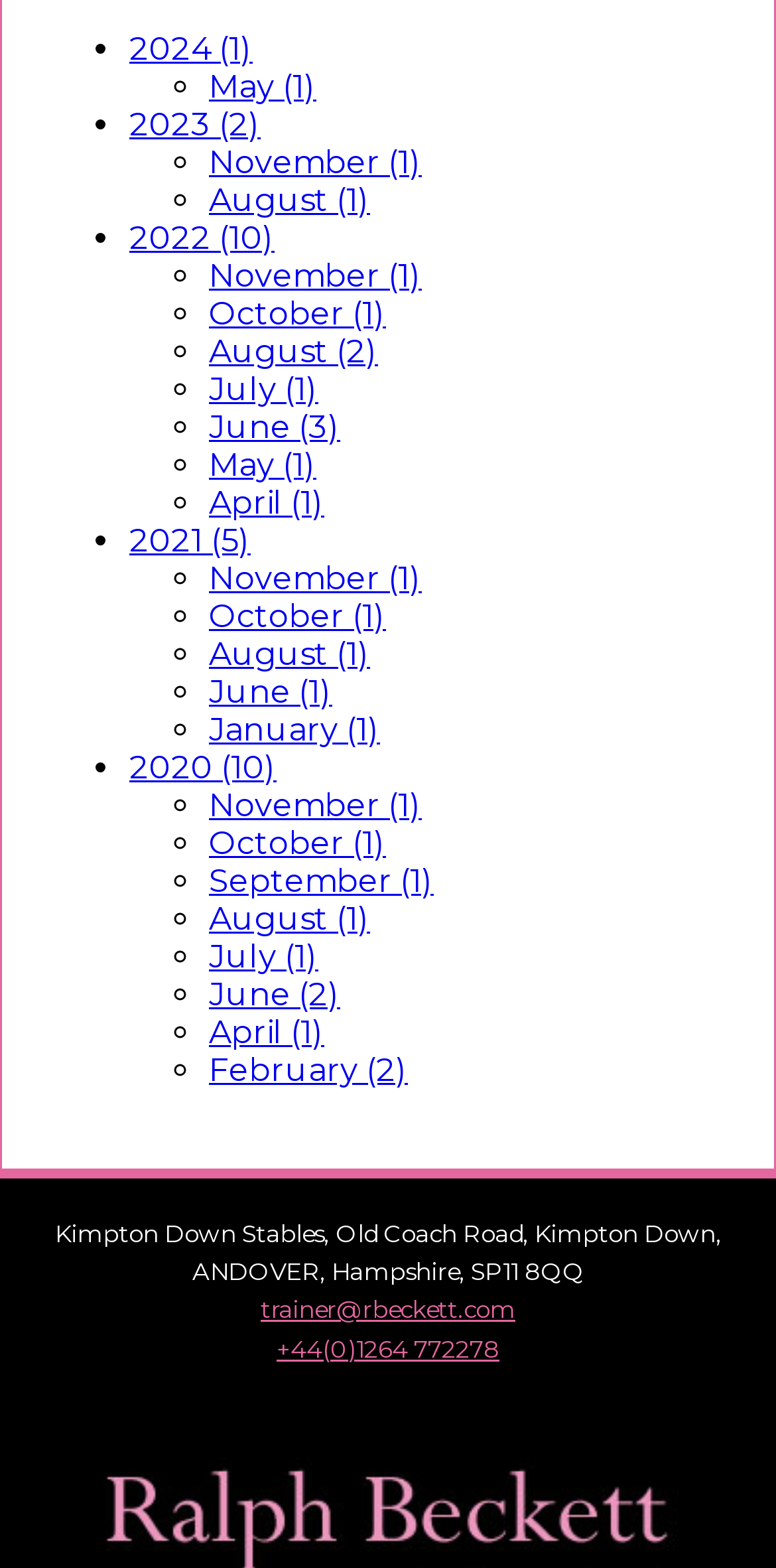Please answer the following query using a single word or phrase: 
What is the phone number of Kimpton Down Stables?

+44(0)1264 772278